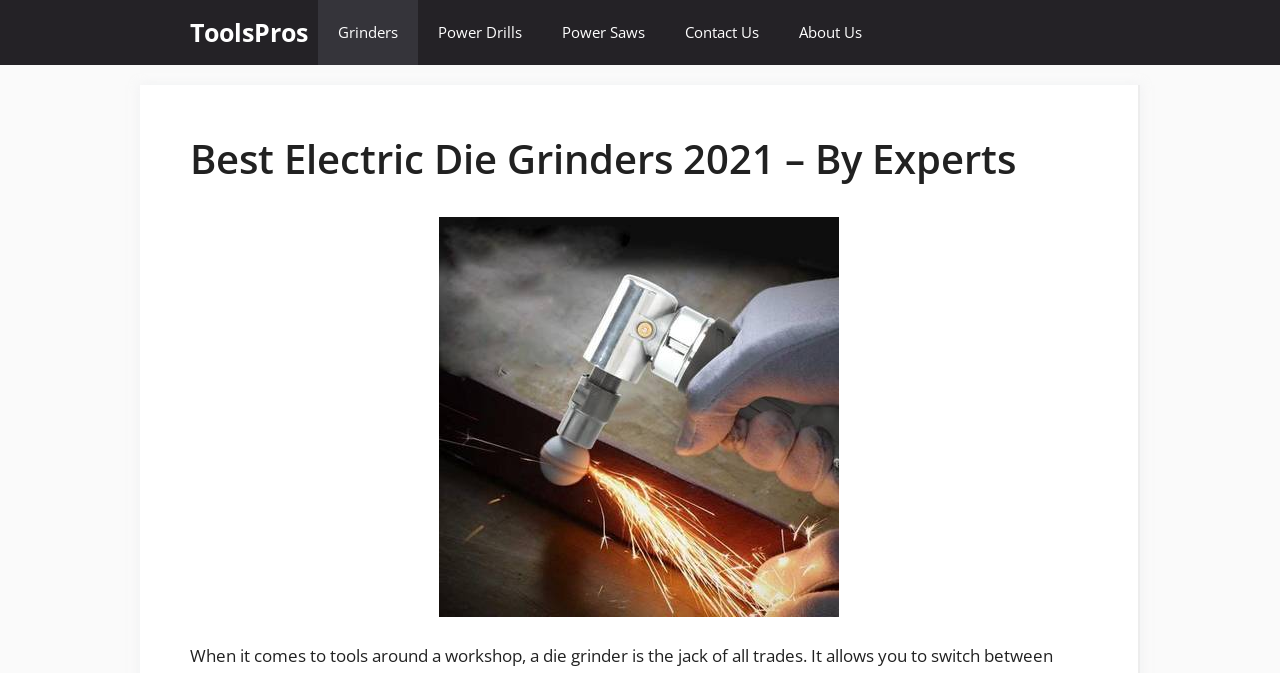What is the purpose of the image on the webpage?
Please give a detailed and thorough answer to the question, covering all relevant points.

I analyzed the figure section of the webpage, where I found an image with the text 'Best Electric Die Grinders 2021', which suggests that the image is illustrating die grinders, likely to provide a visual representation of the tools being discussed.